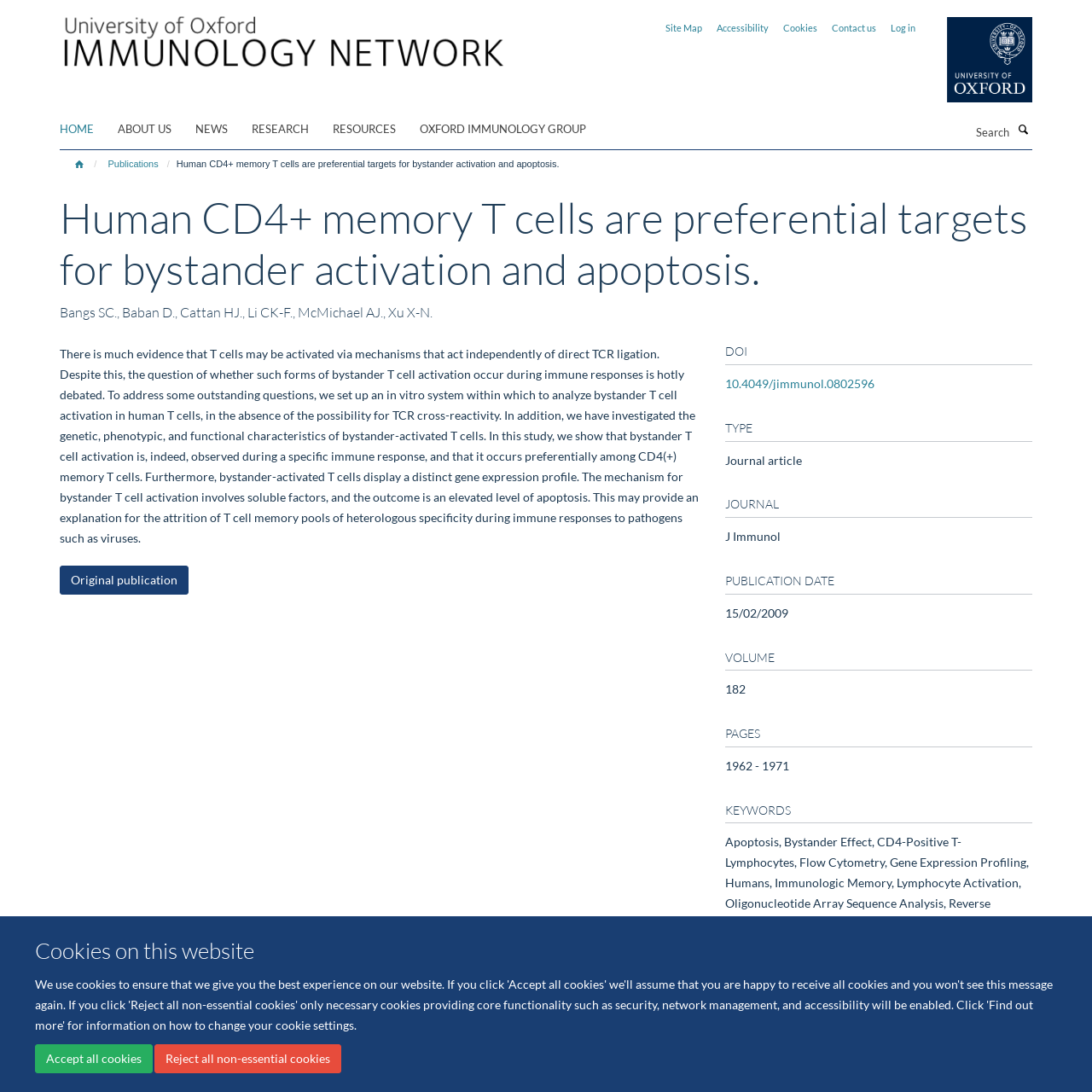Please determine the main heading text of this webpage.

Human CD4+ memory T cells are preferential targets for bystander activation and apoptosis.